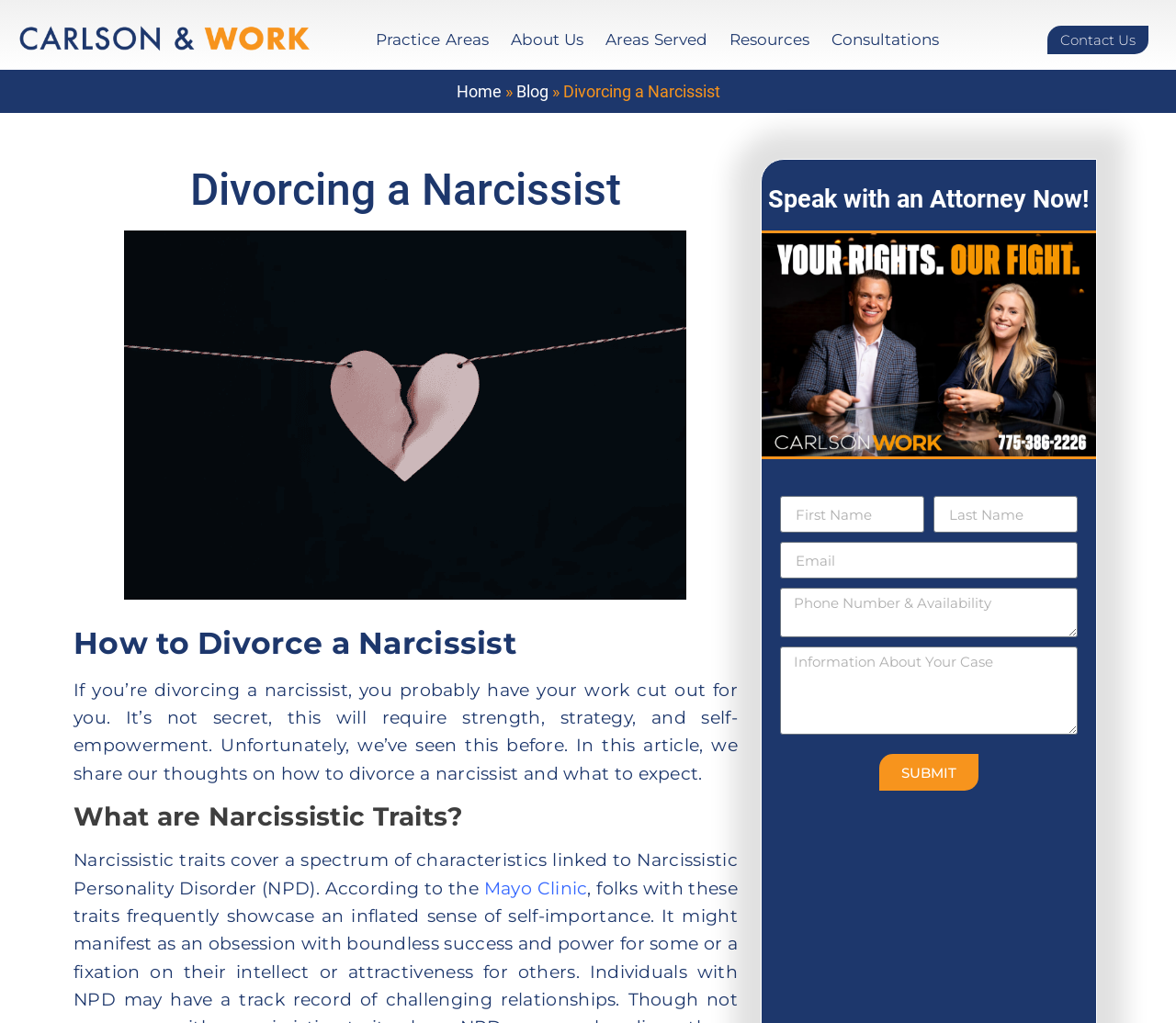Given the element description: "parent_node: Name * name="author"", predict the bounding box coordinates of the UI element it refers to, using four float numbers between 0 and 1, i.e., [left, top, right, bottom].

None